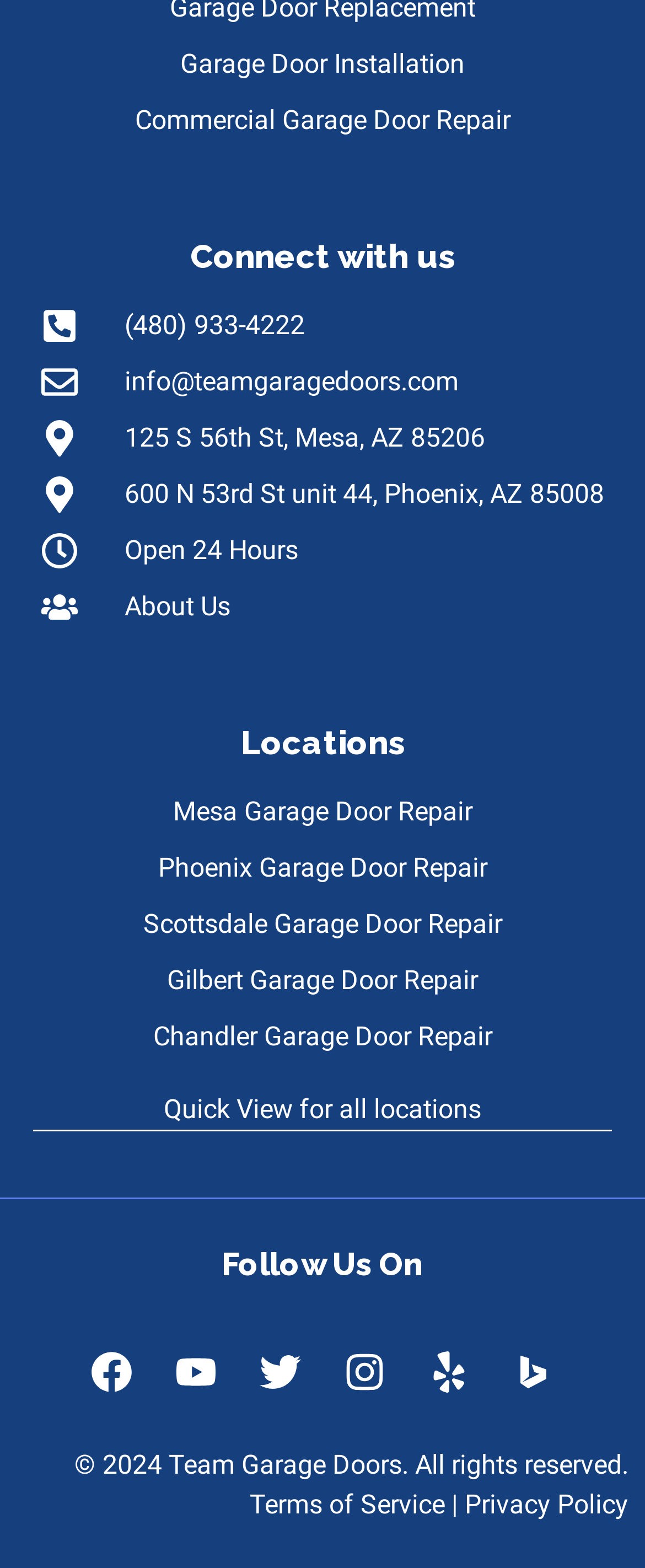Please determine the bounding box coordinates of the element to click in order to execute the following instruction: "View Terms of Service". The coordinates should be four float numbers between 0 and 1, specified as [left, top, right, bottom].

[0.387, 0.95, 0.69, 0.97]